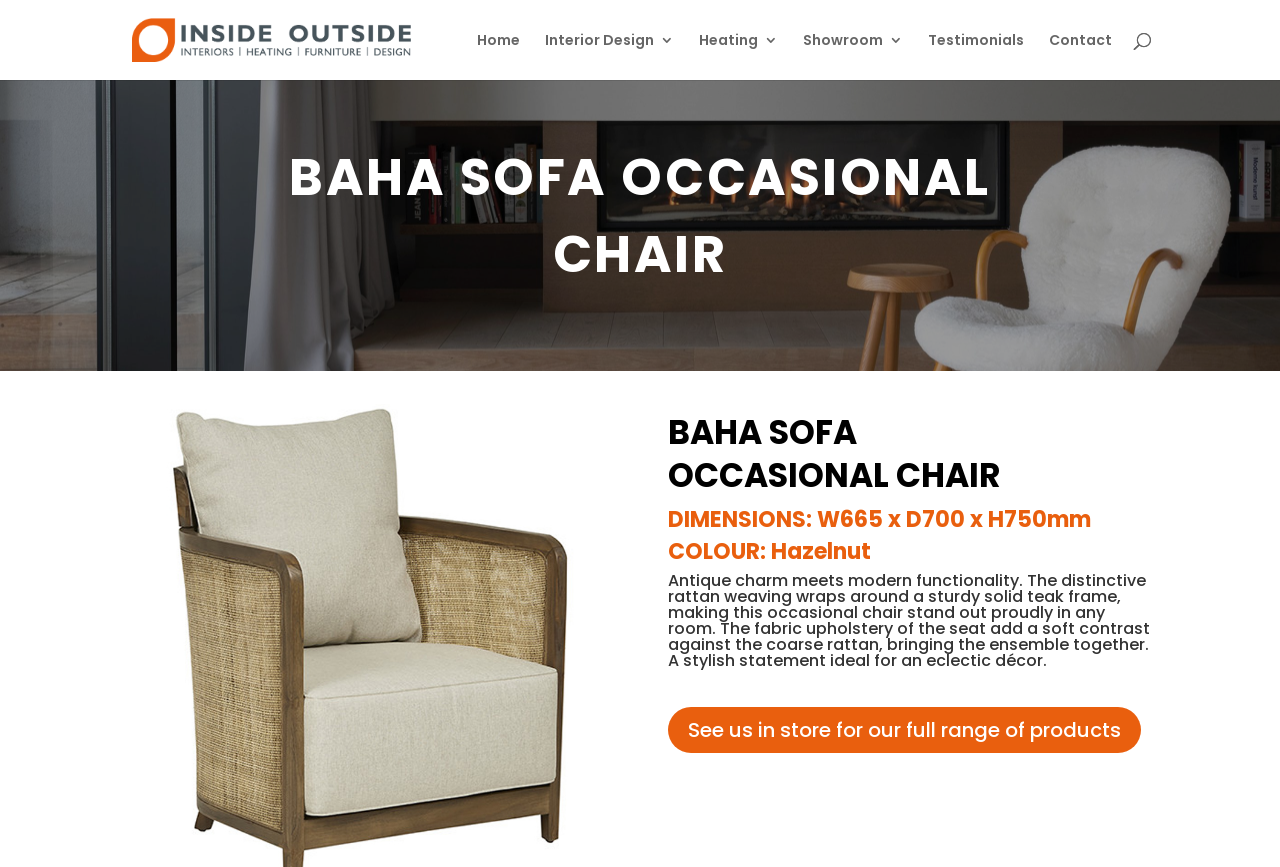Please identify the bounding box coordinates for the region that you need to click to follow this instruction: "Visit the showroom".

[0.627, 0.038, 0.705, 0.092]